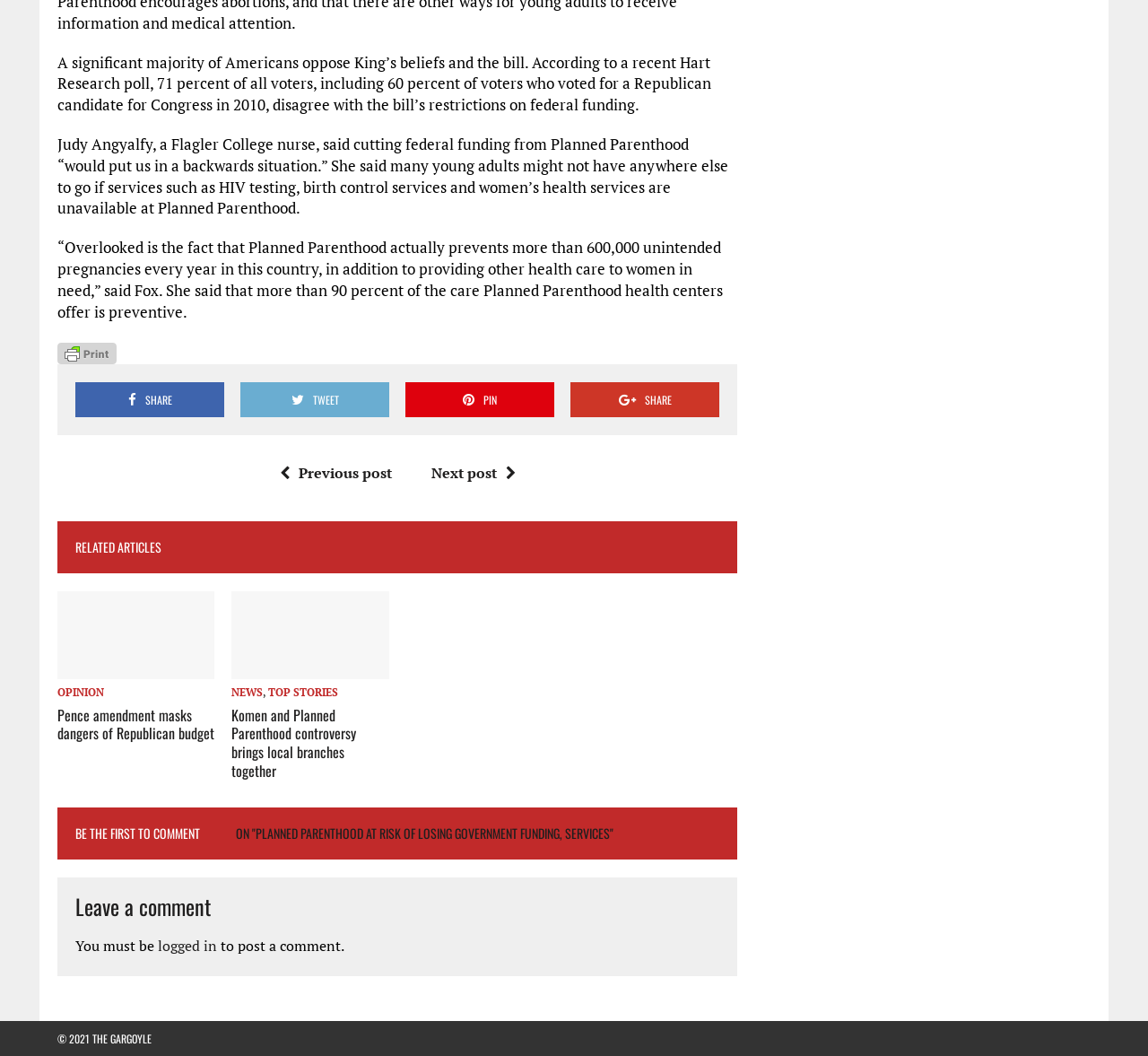Using the provided element description, identify the bounding box coordinates as (top-left x, top-left y, bottom-right x, bottom-right y). Ensure all values are between 0 and 1. Description: PIN

[0.353, 0.362, 0.483, 0.395]